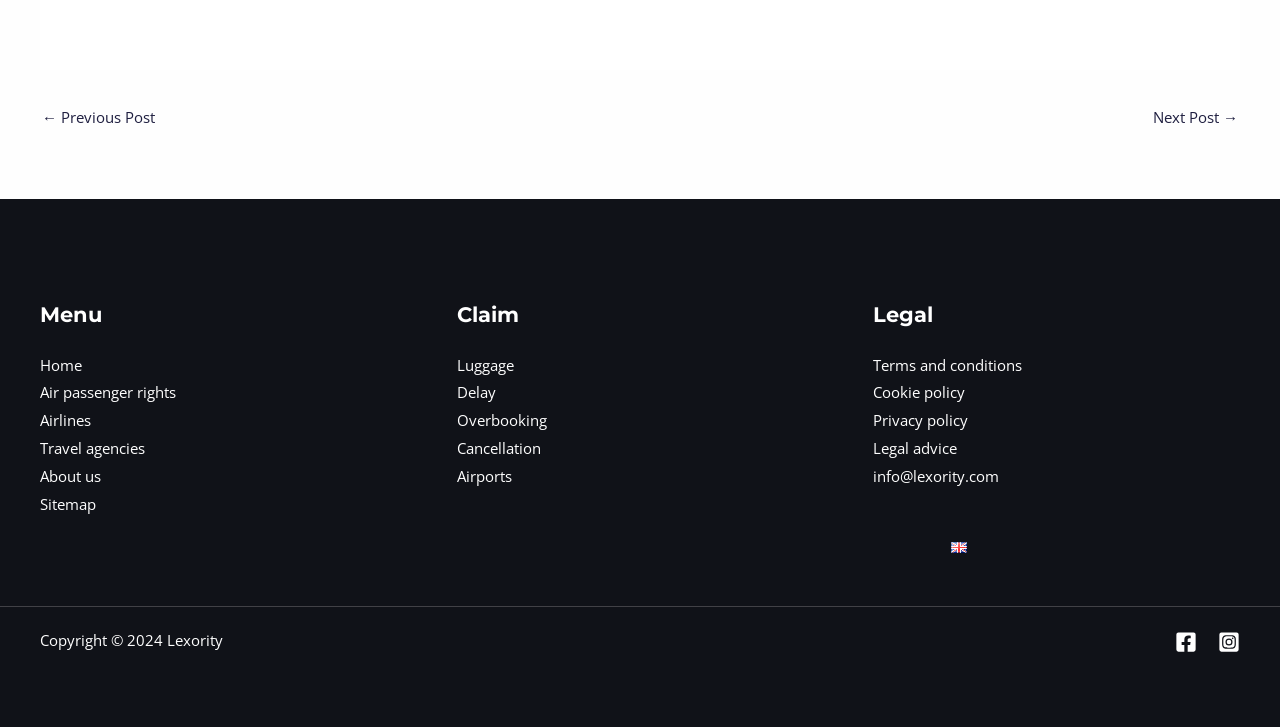Ascertain the bounding box coordinates for the UI element detailed here: "info@lexority.com". The coordinates should be provided as [left, top, right, bottom] with each value being a float between 0 and 1.

[0.682, 0.641, 0.781, 0.668]